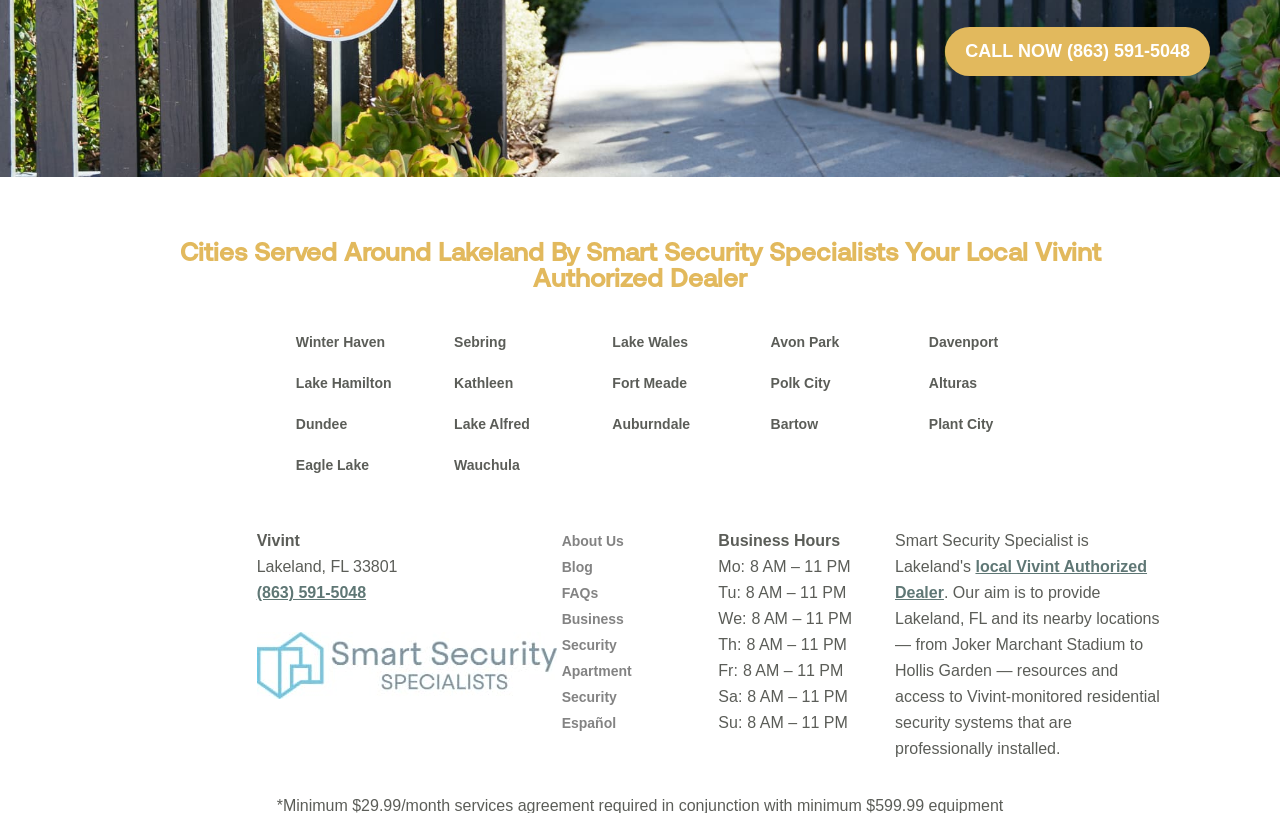Kindly determine the bounding box coordinates for the area that needs to be clicked to execute this instruction: "View FAQs".

[0.439, 0.72, 0.467, 0.739]